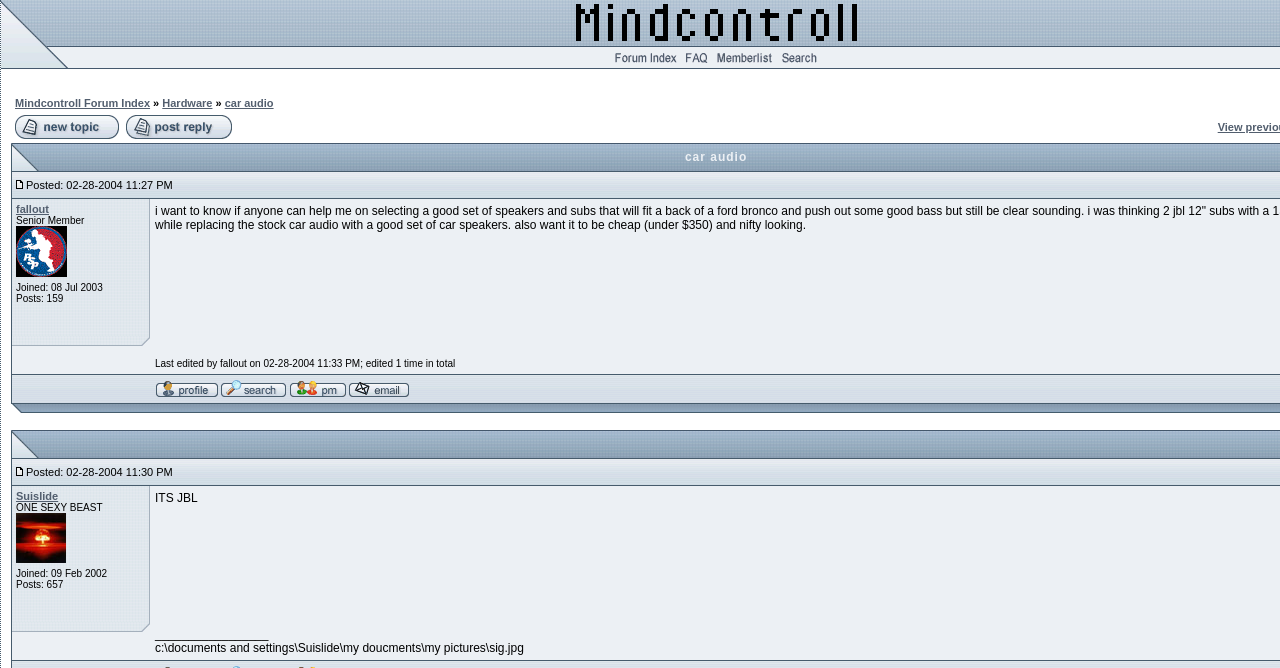Please mark the bounding box coordinates of the area that should be clicked to carry out the instruction: "Post a new topic".

[0.012, 0.174, 0.093, 0.195]